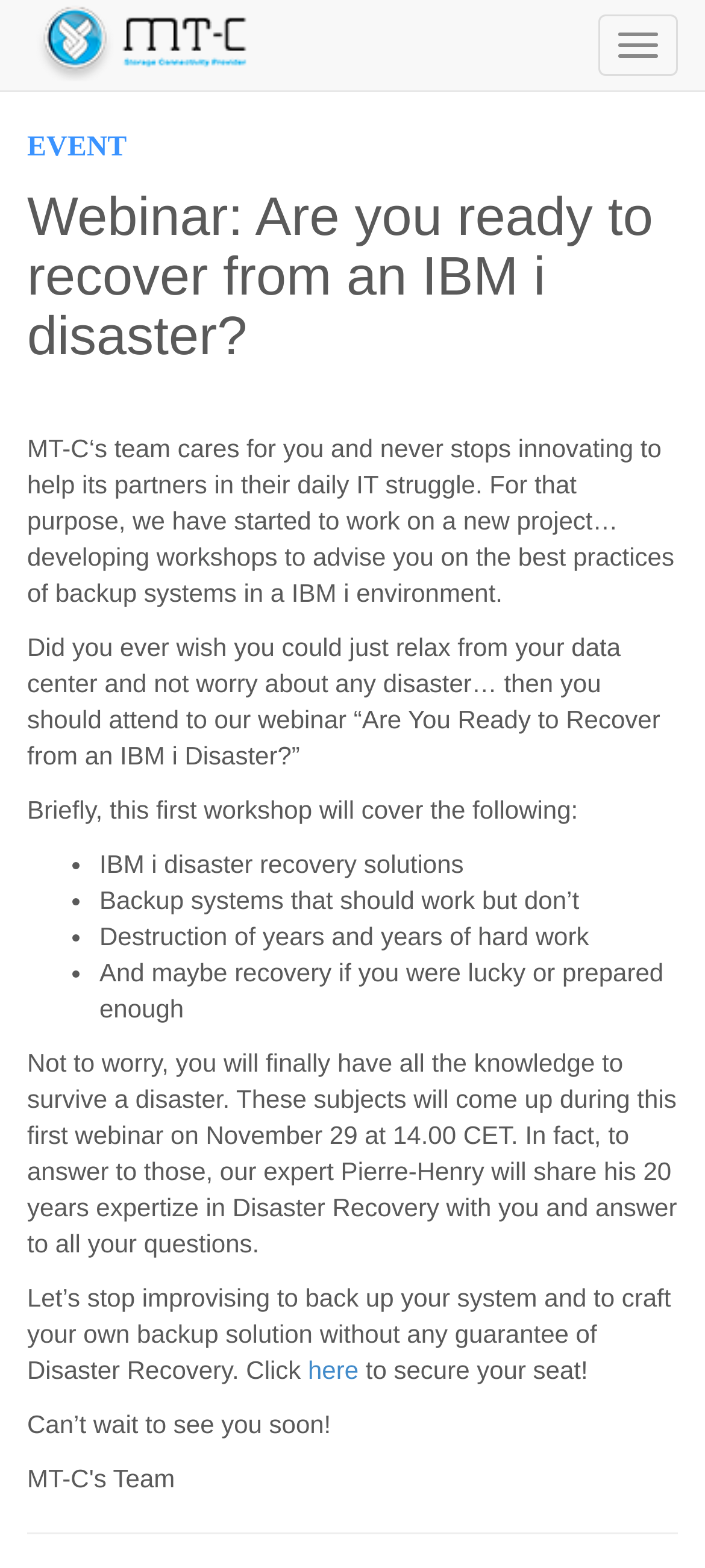Give a succinct answer to this question in a single word or phrase: 
What is the purpose of the webinar?

To advise on backup systems